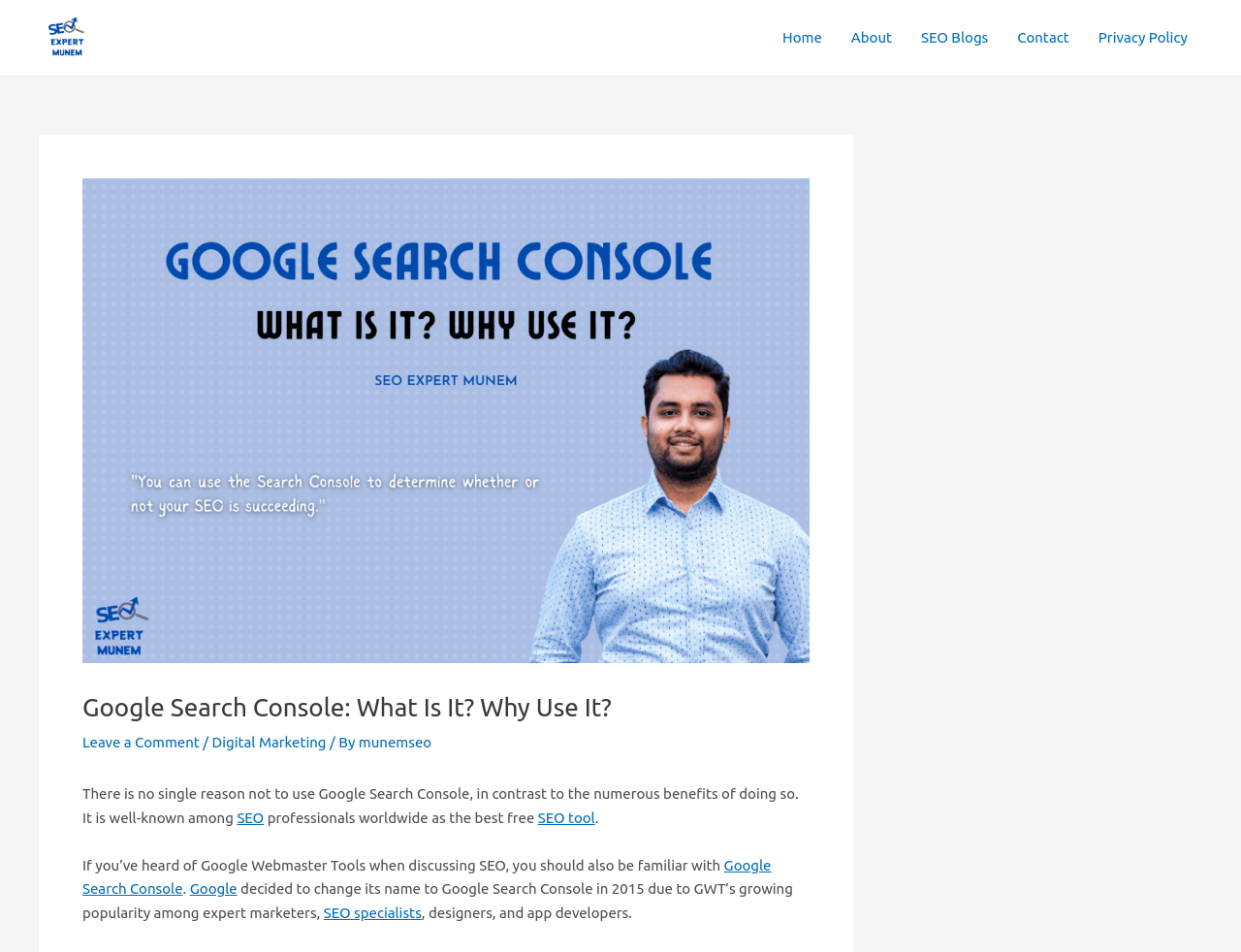Using the format (top-left x, top-left y, bottom-right x, bottom-right y), and given the element description, identify the bounding box coordinates within the screenshot: Google Search Console

[0.066, 0.9, 0.621, 0.942]